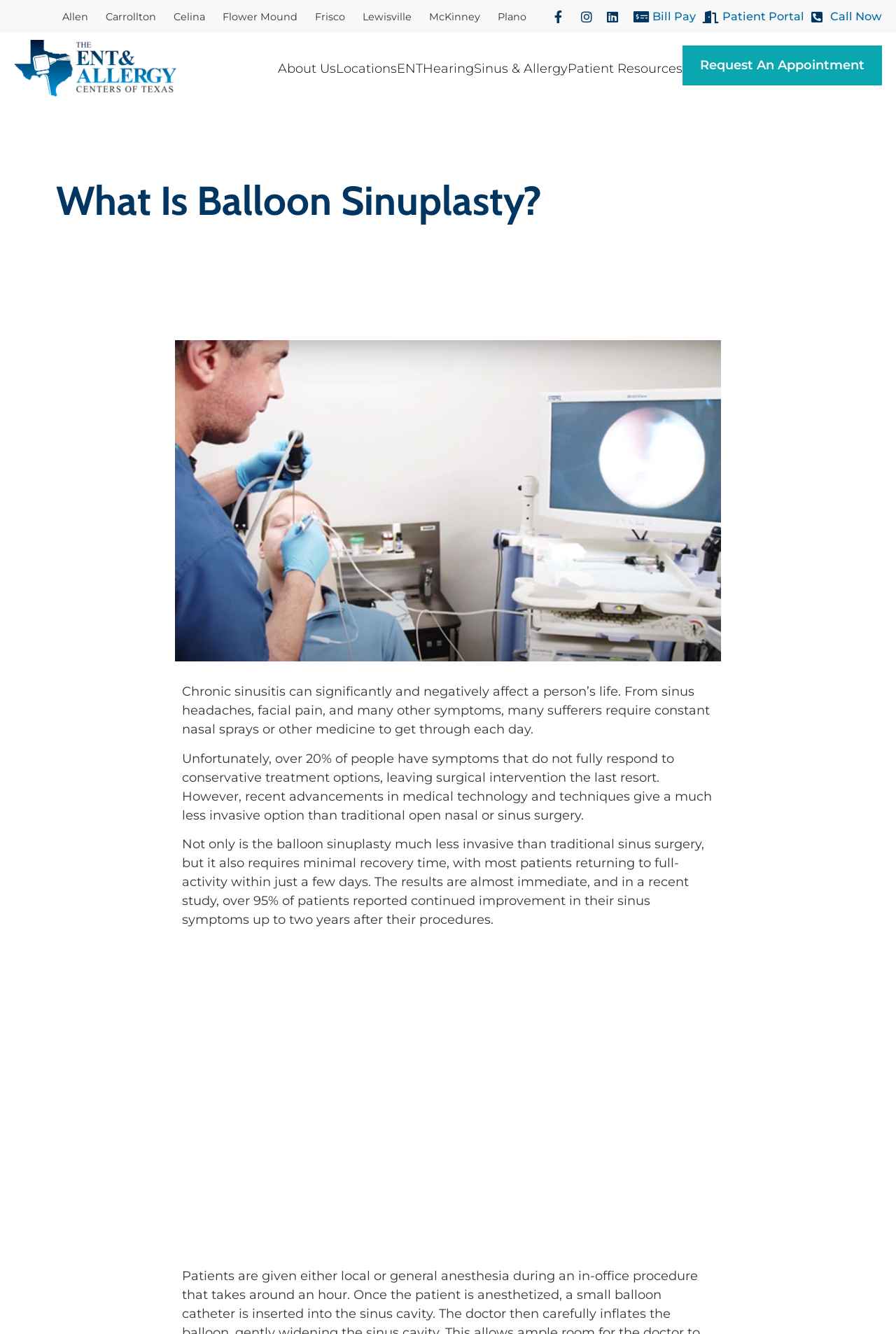Identify the bounding box coordinates of the region that needs to be clicked to carry out this instruction: "Request an appointment". Provide these coordinates as four float numbers ranging from 0 to 1, i.e., [left, top, right, bottom].

[0.762, 0.034, 0.984, 0.064]